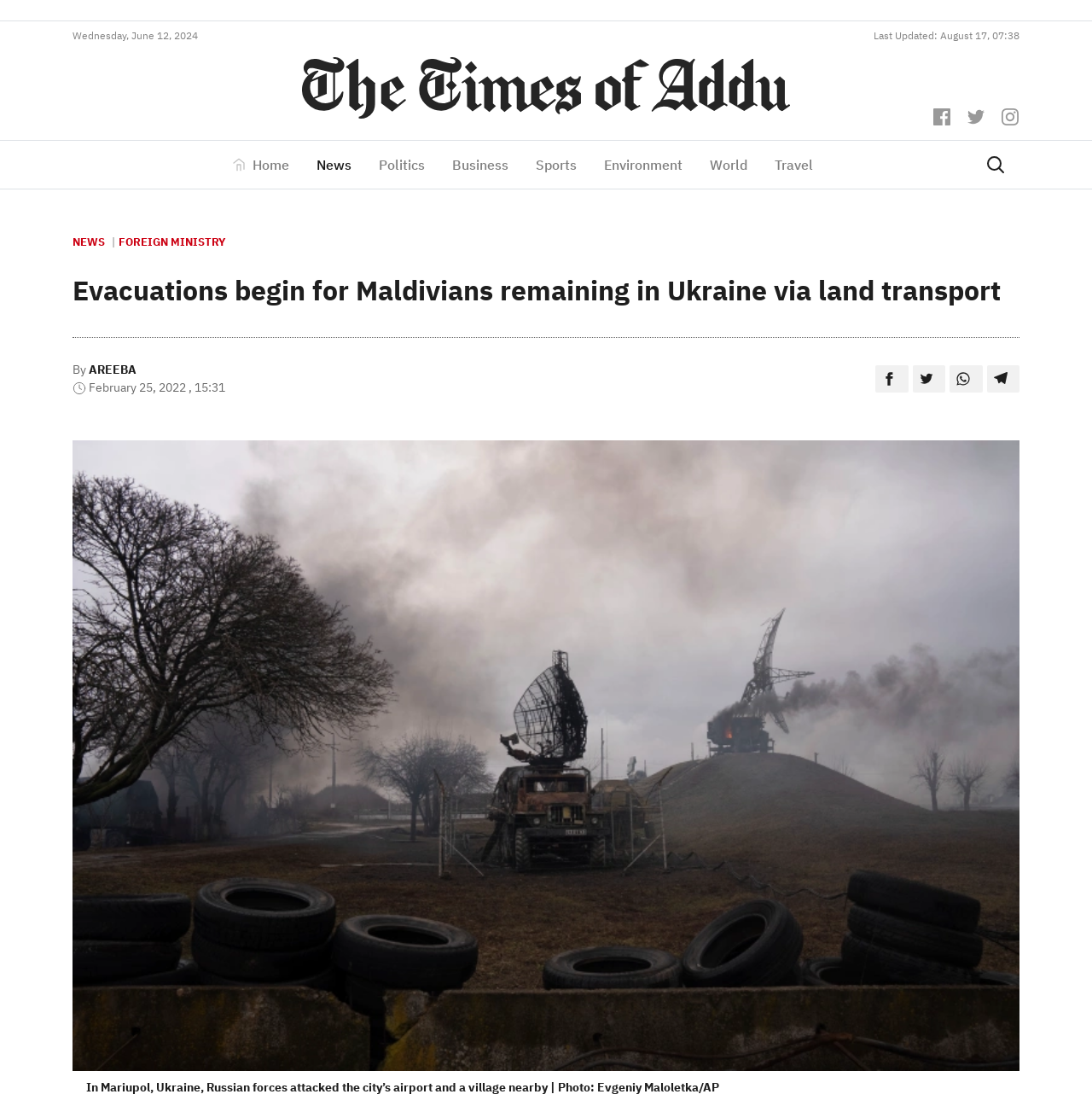Provide a one-word or one-phrase answer to the question:
What is the topic of the news article?

Evacuations in Ukraine